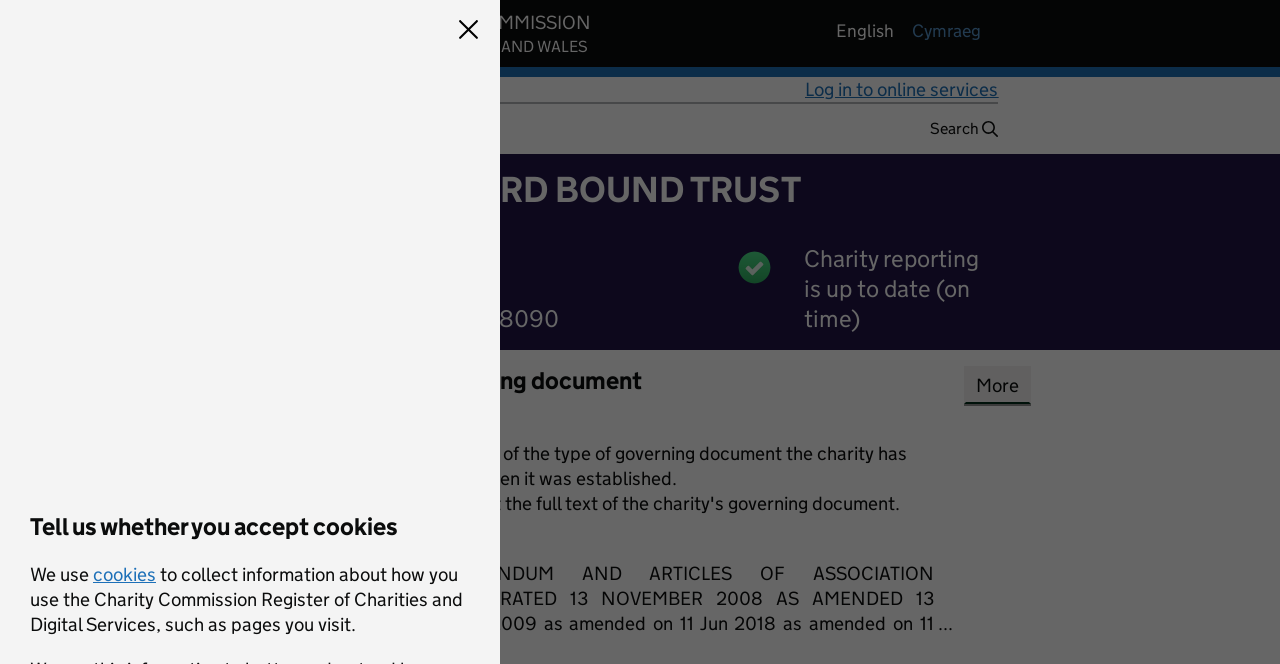Identify the main heading of the webpage and provide its text content.

Governing document
THE OUTWARD BOUND TRUST